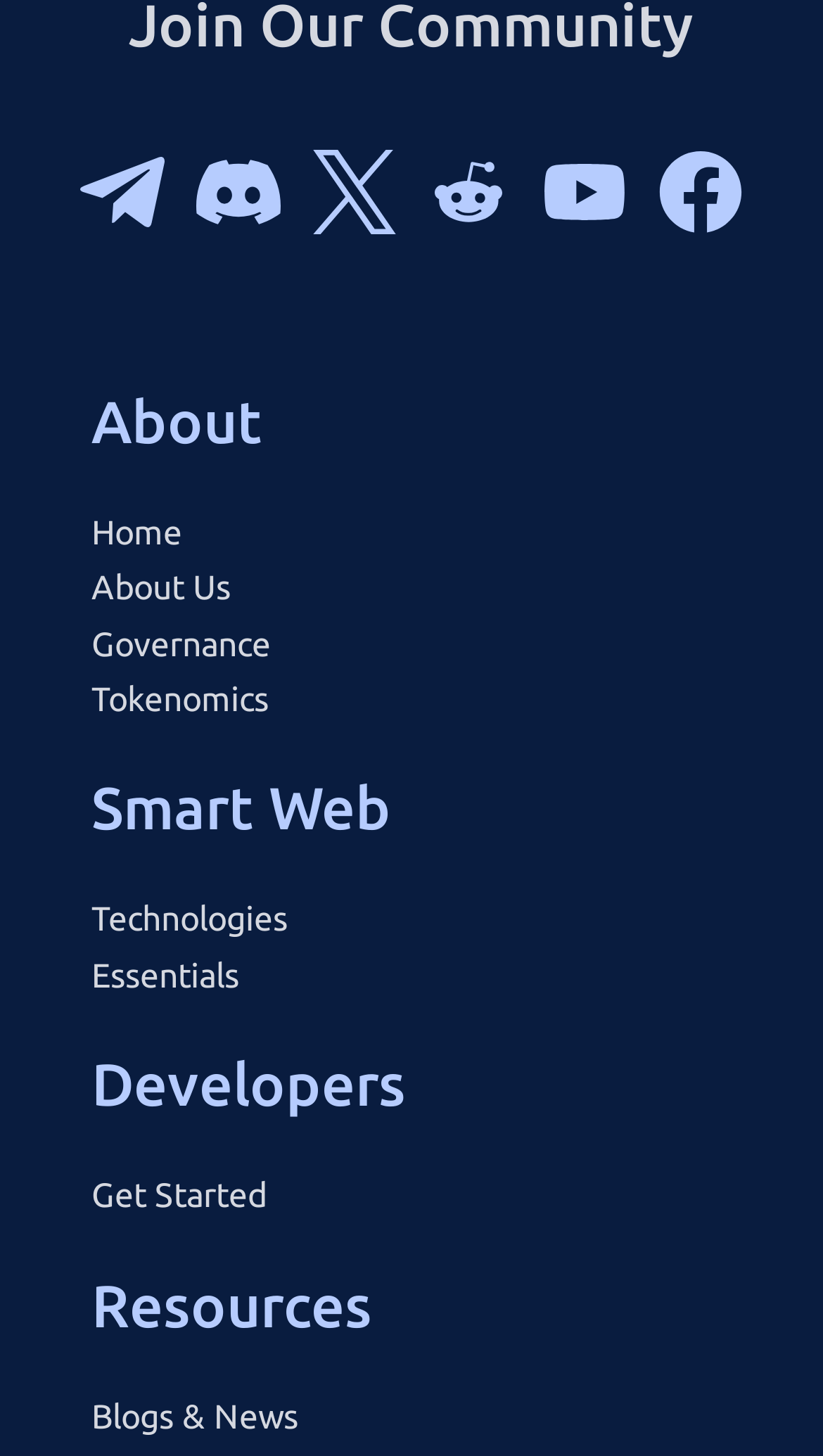Find the bounding box coordinates for the area you need to click to carry out the instruction: "Go to About page". The coordinates should be four float numbers between 0 and 1, indicated as [left, top, right, bottom].

[0.111, 0.262, 0.889, 0.317]